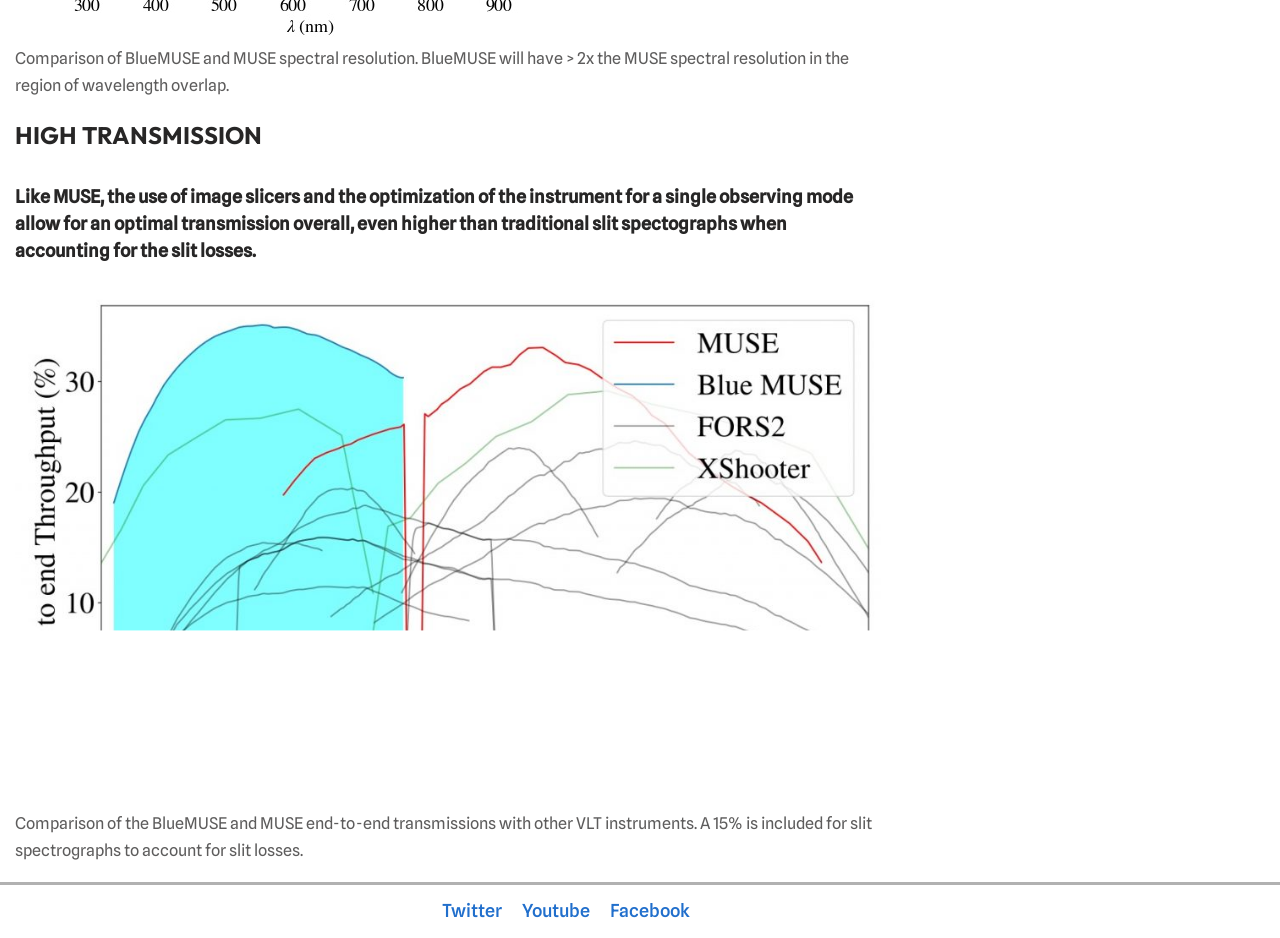What social media platforms are linked in the footer?
Answer the question with detailed information derived from the image.

The footer of the webpage contains links to three social media platforms: Twitter, Youtube, and Facebook, which are likely official accounts related to the webpage's content.